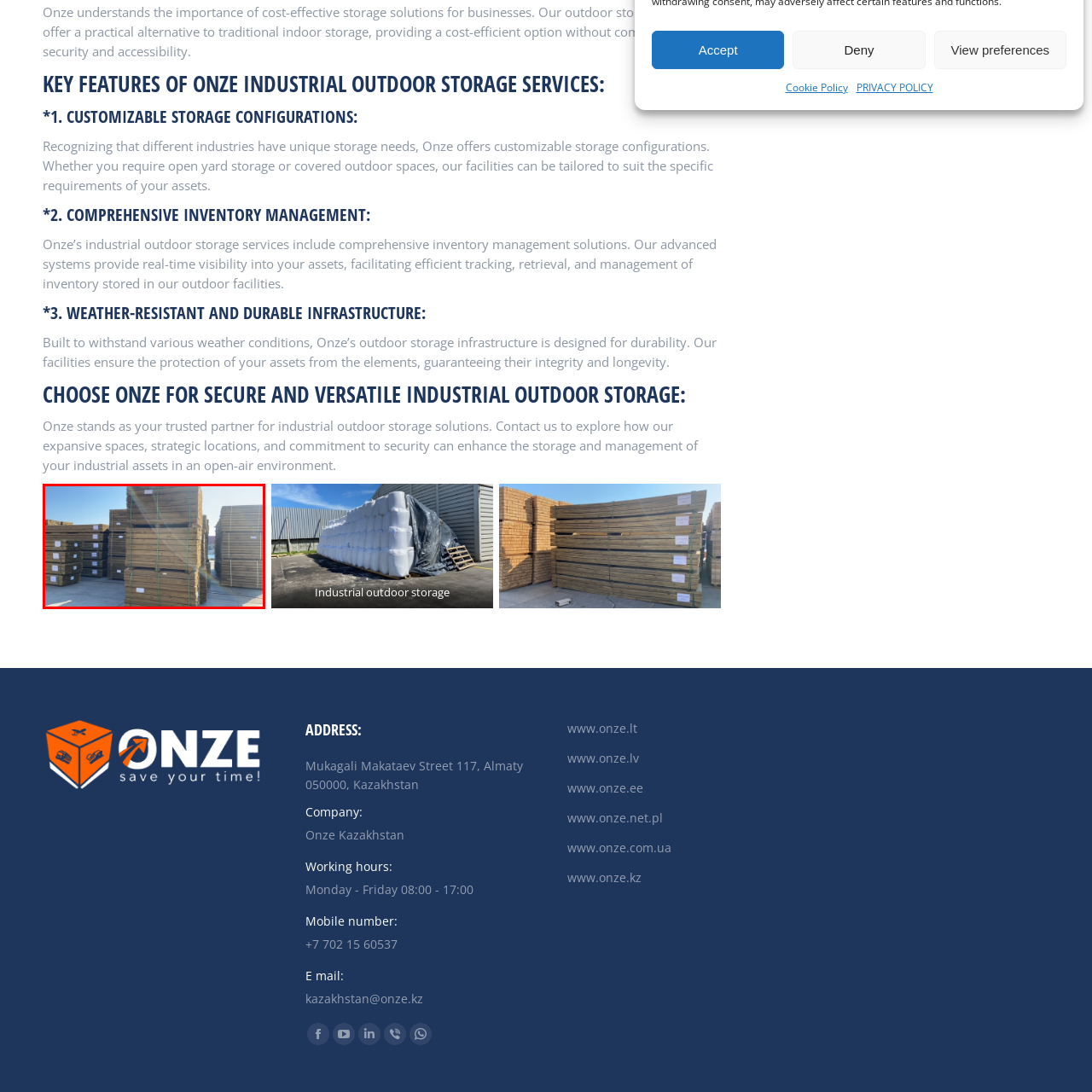What is the primary purpose of this storage area?
Please analyze the image within the red bounding box and respond with a detailed answer to the question.

Based on the image, I inferred that the primary purpose of this storage area is for industrial storage, as it is filled with wooden pallets of various sizes, indicating a diverse inventory prepared for storage or shipment. The setup exemplifies efficient storage solutions, emphasizing accessibility and readiness for various industrial applications.